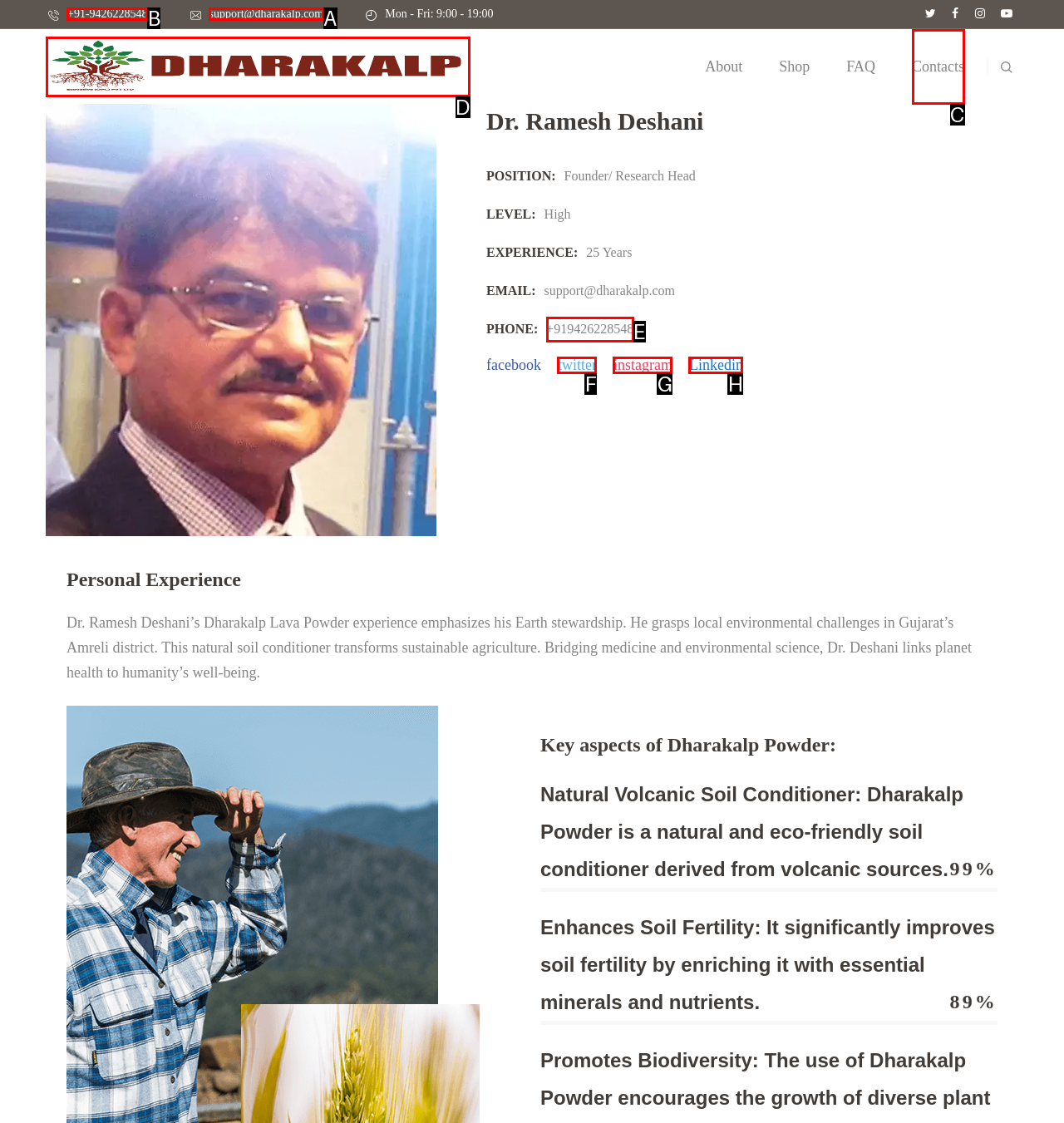Tell me which one HTML element I should click to complete the following task: Call the phone number Answer with the option's letter from the given choices directly.

B